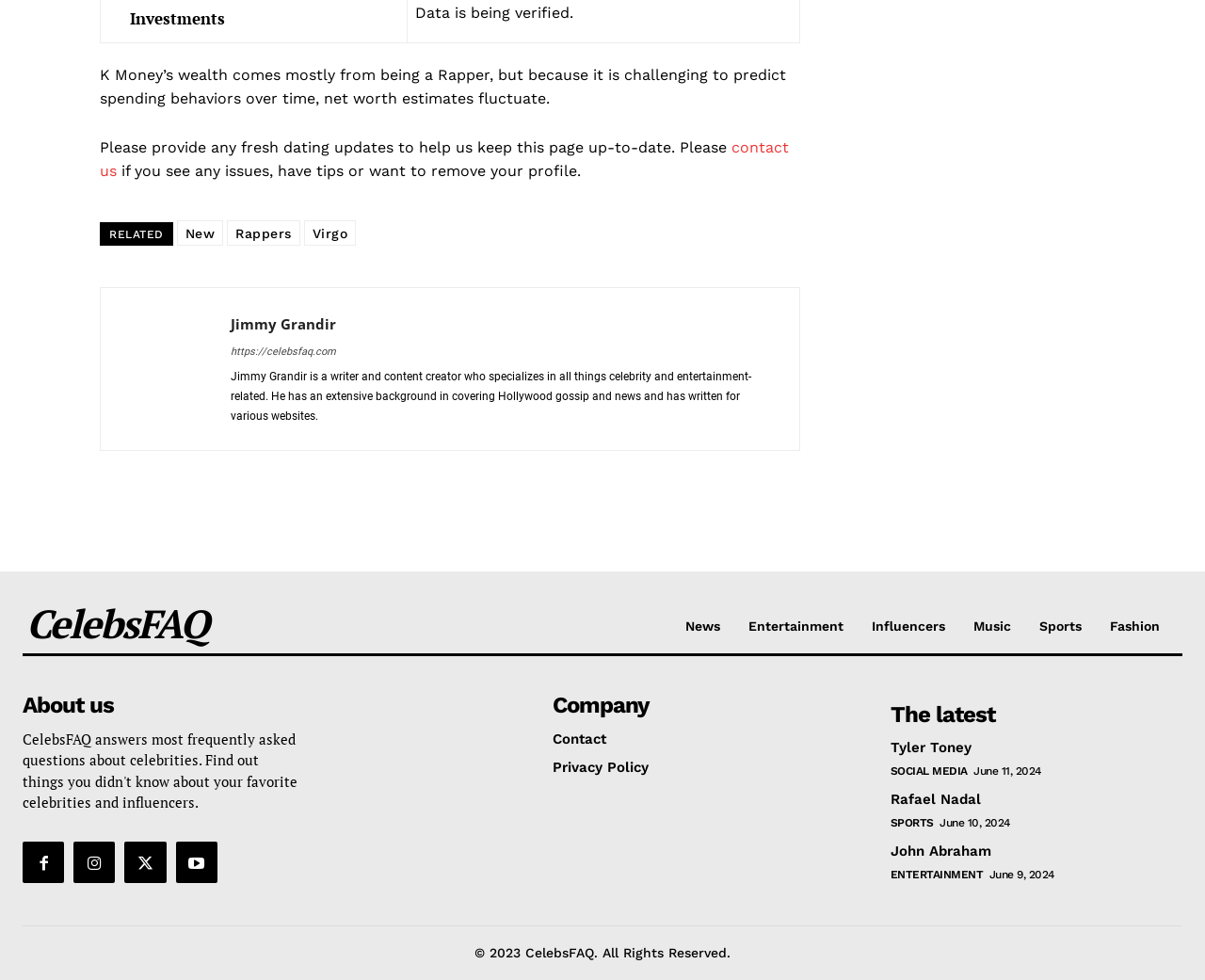What is the name of the website?
Refer to the screenshot and answer in one word or phrase.

CelebsFAQ